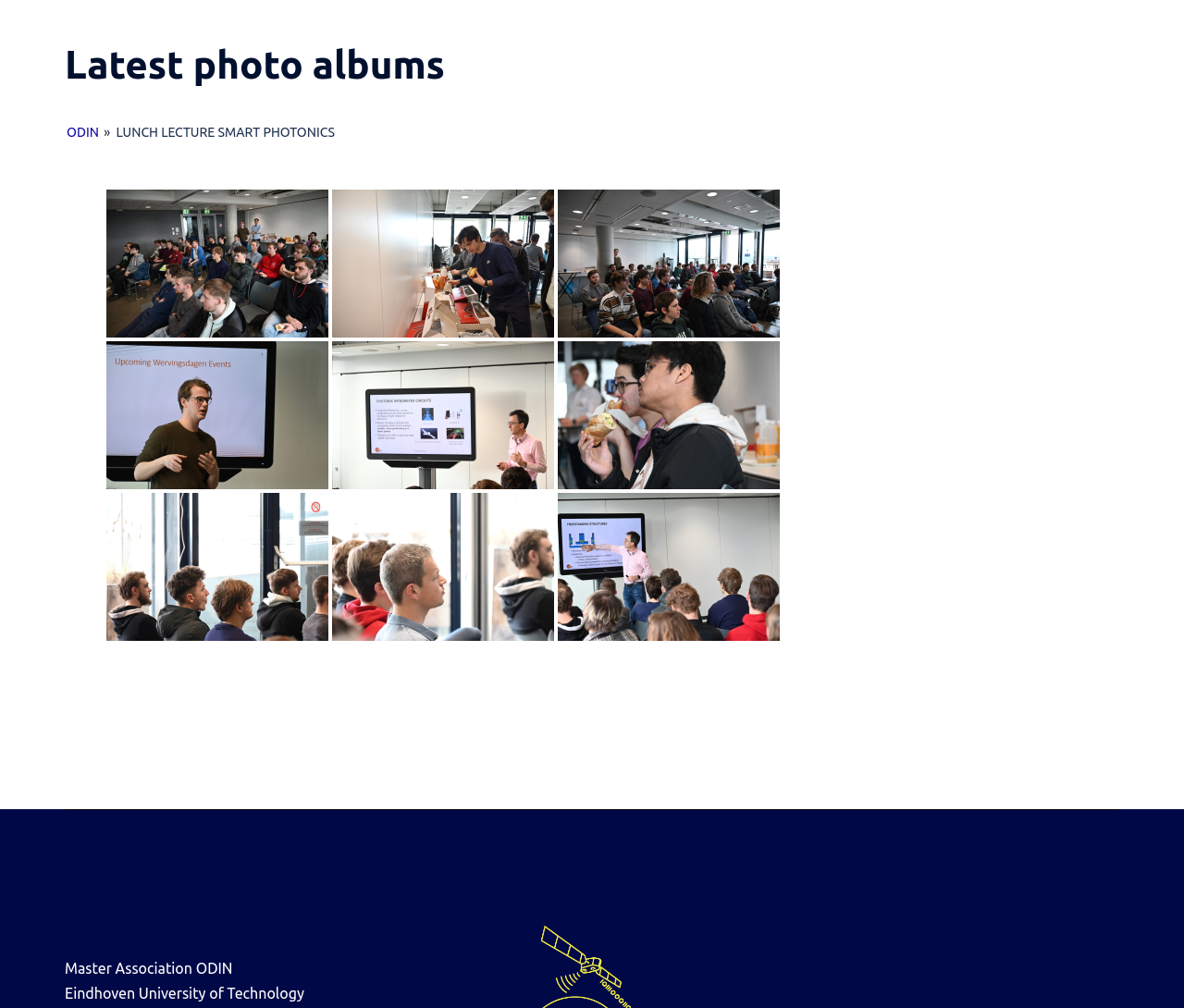How many links are above the complementary region?
Please use the image to provide an in-depth answer to the question.

There are 9 links above the complementary region, each corresponding to an image, with bounding box coordinates indicating their positions on the webpage